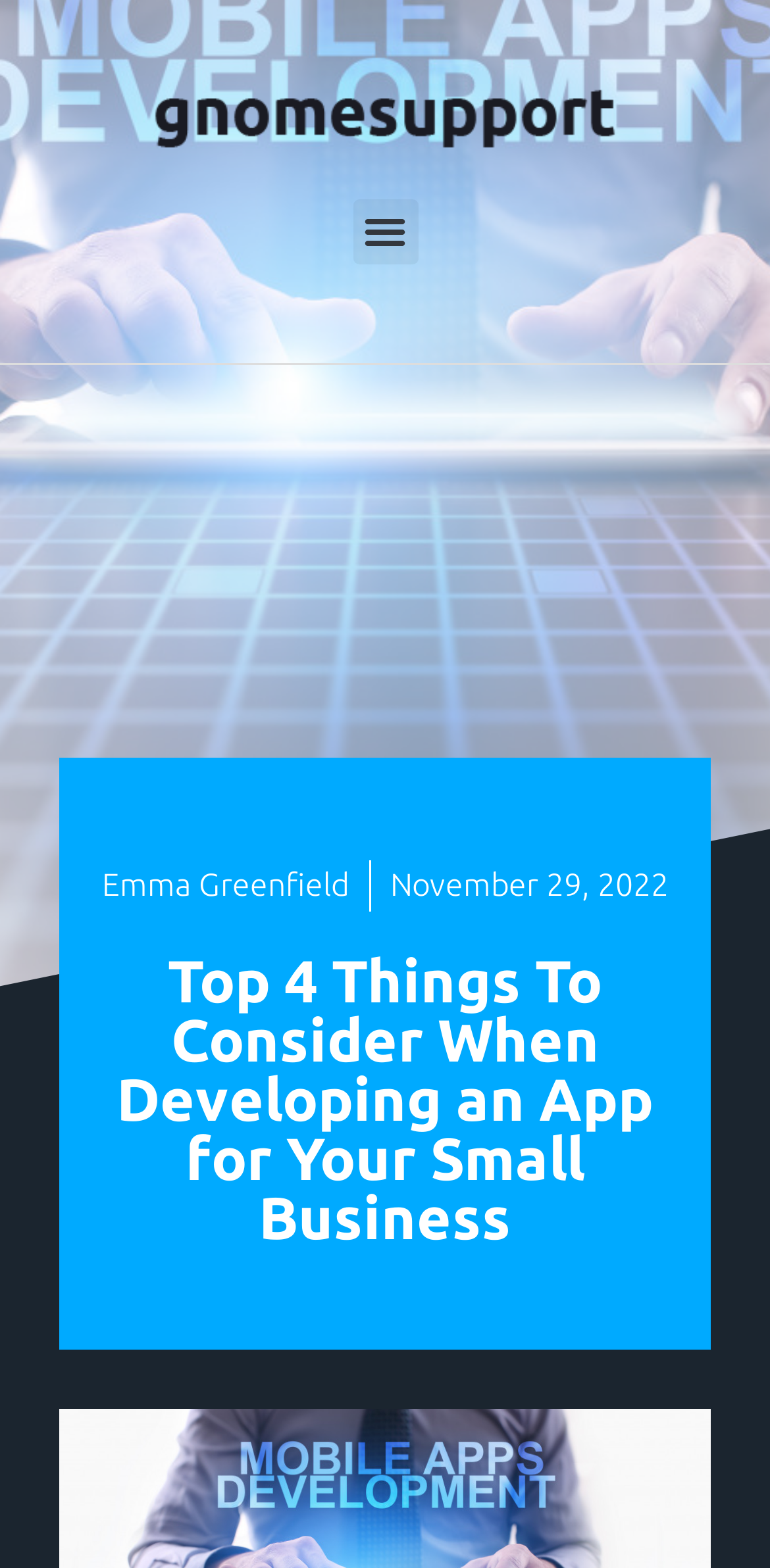Find the bounding box of the UI element described as follows: "alt="gnomesupport-logo"".

[0.046, 0.05, 0.954, 0.101]